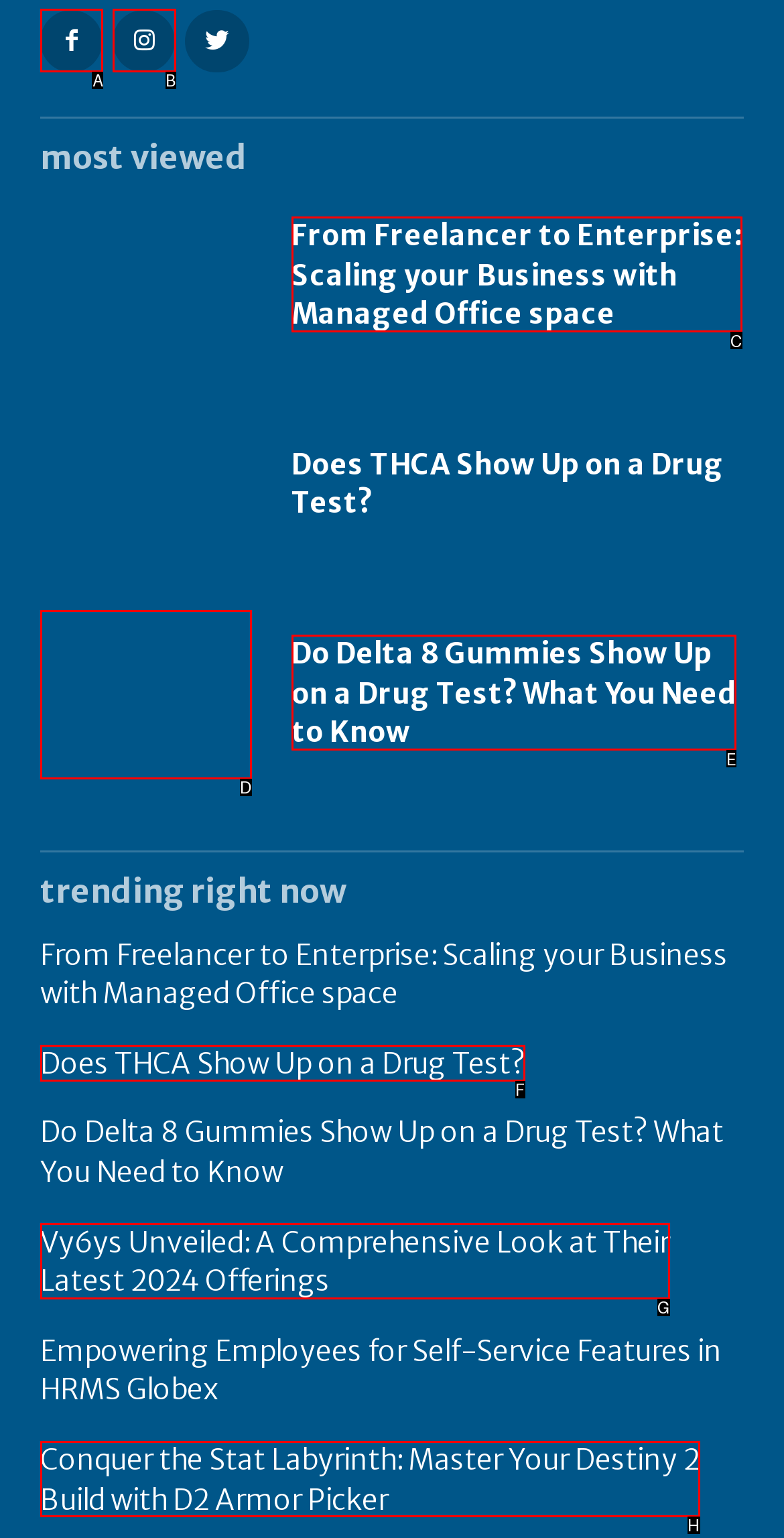Tell me which one HTML element best matches the description: title="Facebook"
Answer with the option's letter from the given choices directly.

A